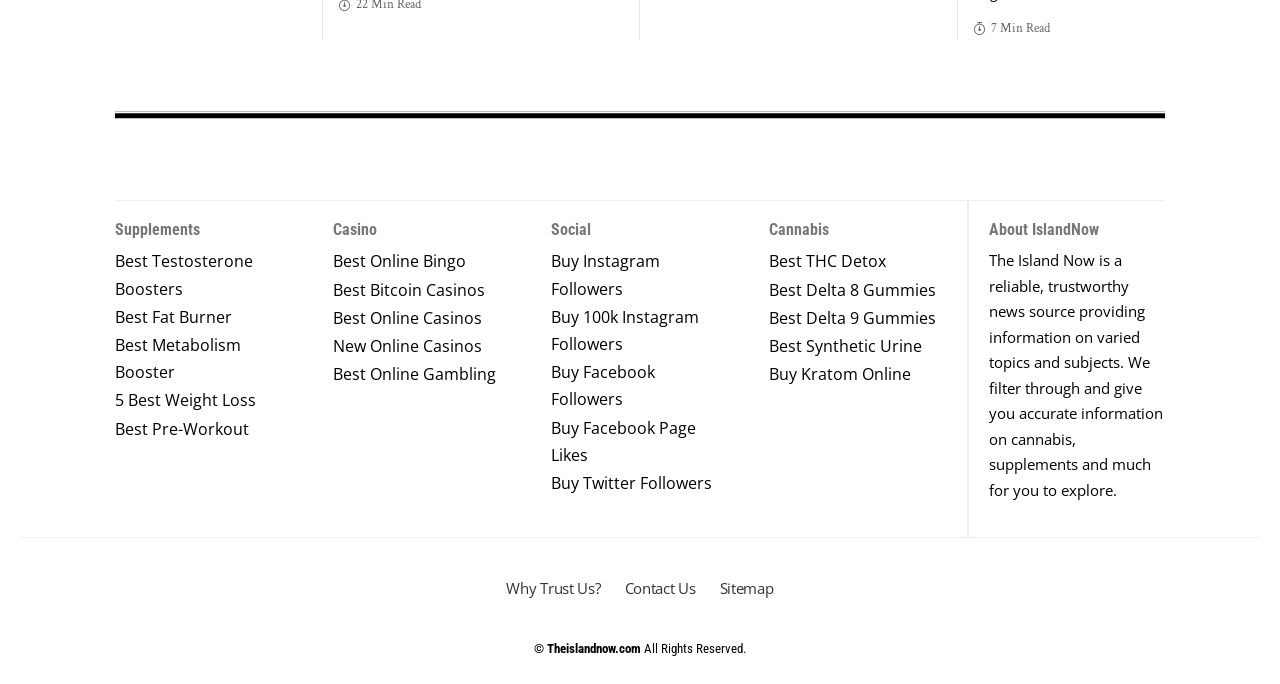What categories of topics are covered by The Island Now?
Based on the image content, provide your answer in one word or a short phrase.

Supplements, Casino, Social, Cannabis